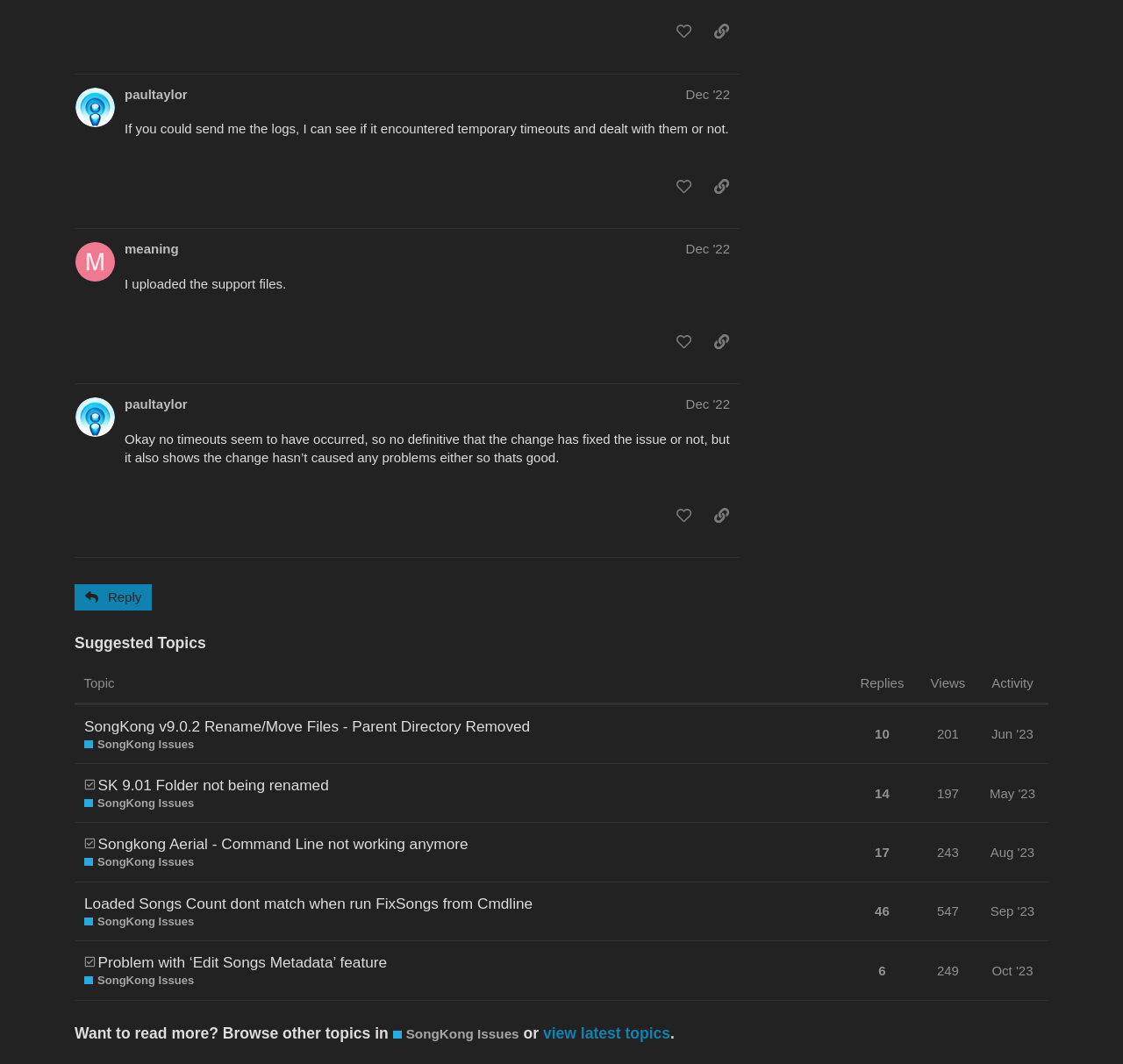Can you identify the bounding box coordinates of the clickable region needed to carry out this instruction: 'like this post'? The coordinates should be four float numbers within the range of 0 to 1, stated as [left, top, right, bottom].

[0.595, 0.016, 0.624, 0.044]